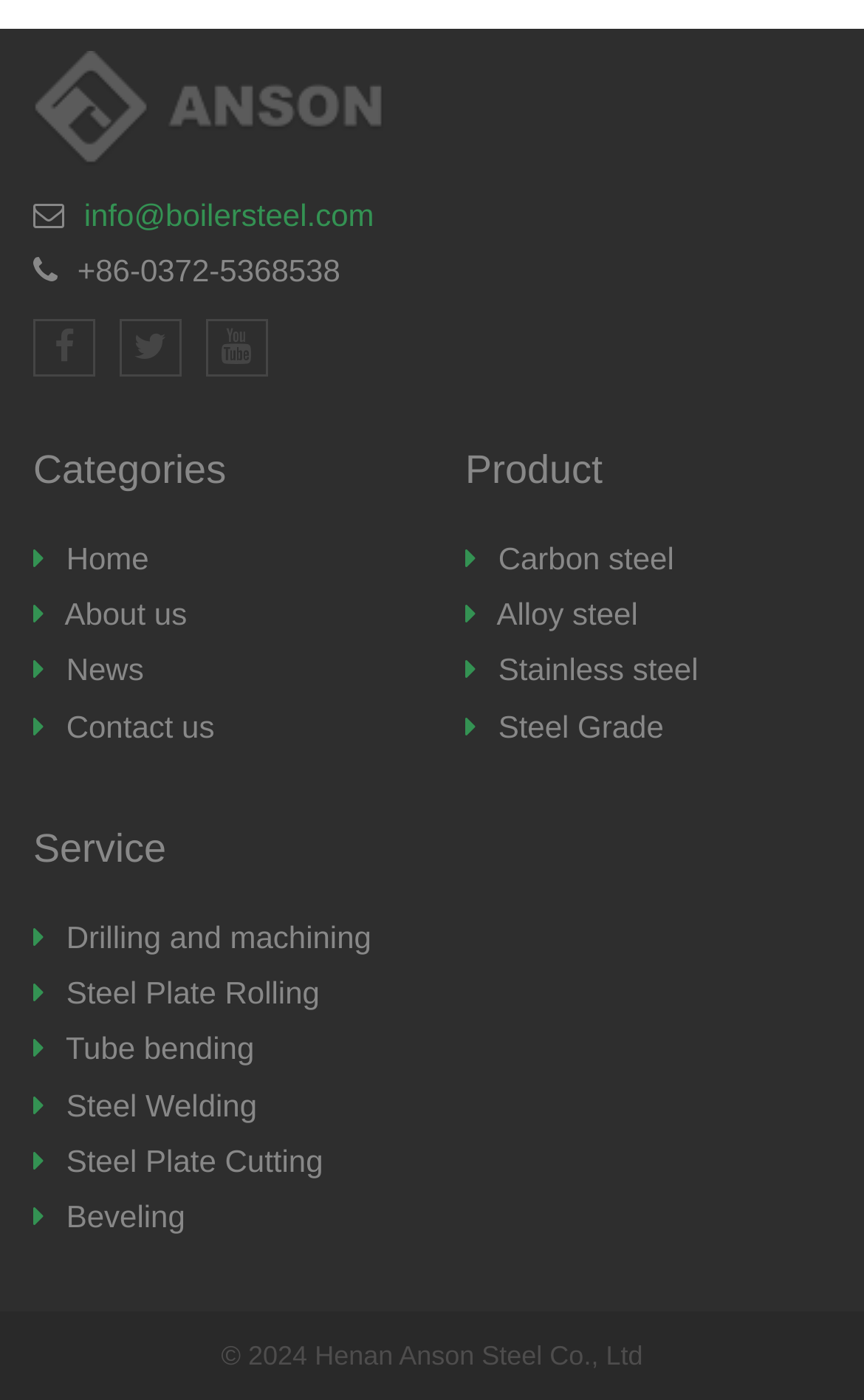Provide your answer in a single word or phrase: 
What services are offered?

Drilling, machining, rolling, etc.